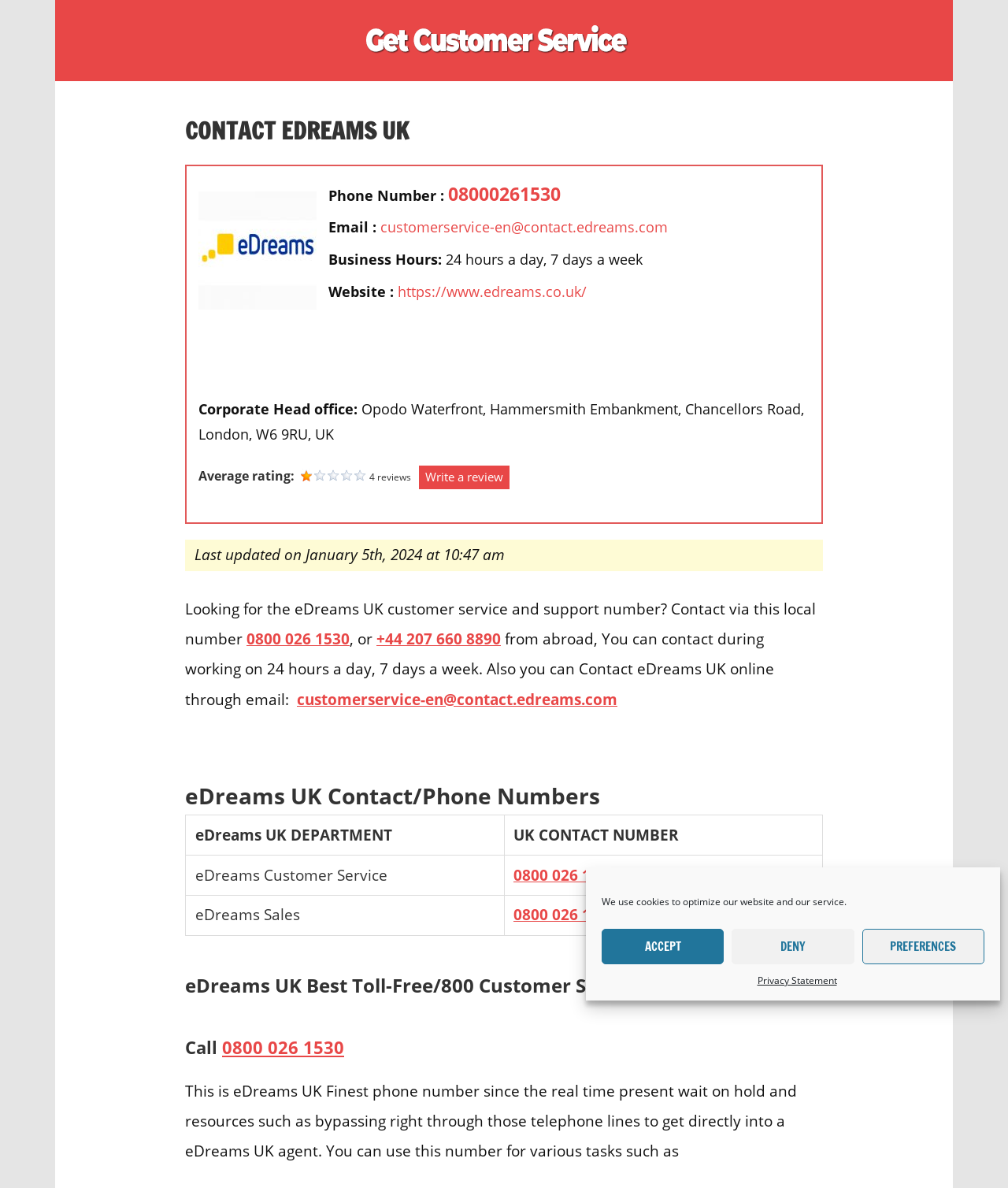Locate the bounding box coordinates of the clickable element to fulfill the following instruction: "Call 0800 026 1530". Provide the coordinates as four float numbers between 0 and 1 in the format [left, top, right, bottom].

[0.22, 0.872, 0.341, 0.891]